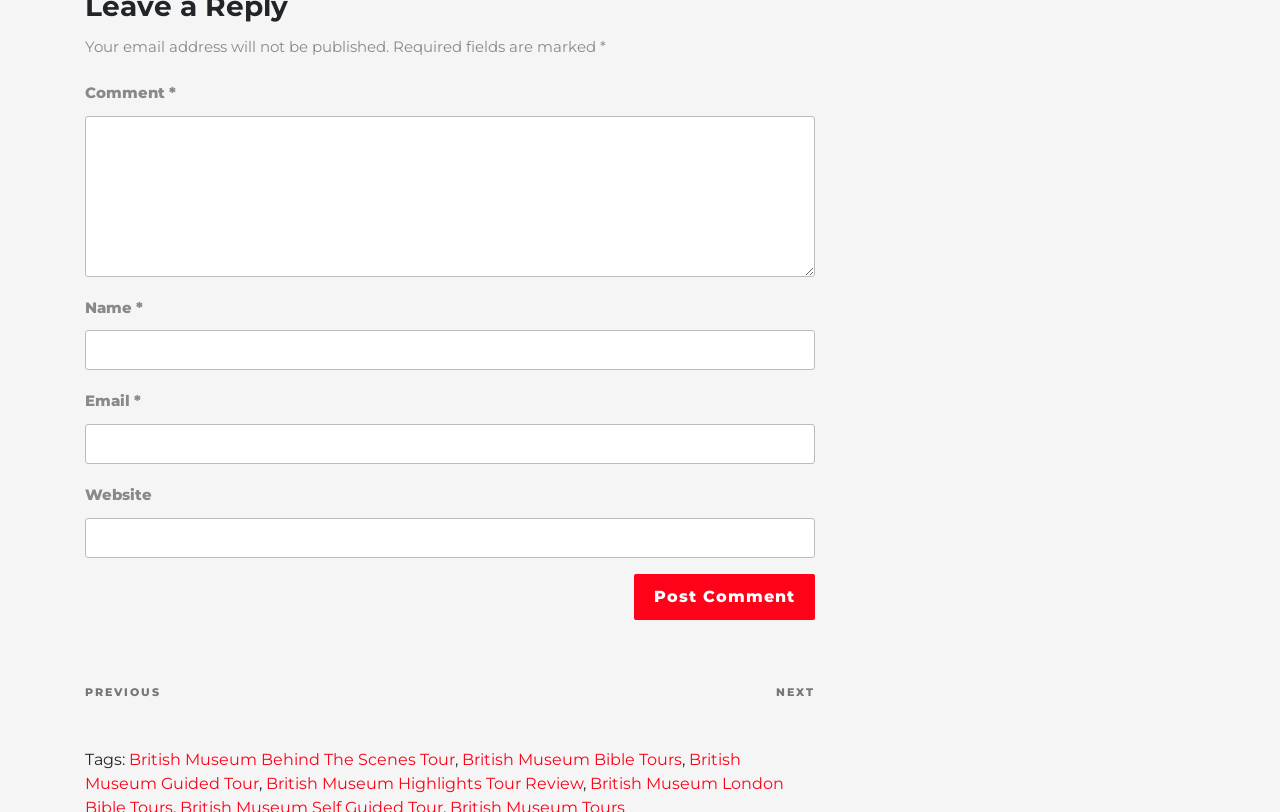Determine the bounding box coordinates of the section to be clicked to follow the instruction: "Click the Post Comment button". The coordinates should be given as four float numbers between 0 and 1, formatted as [left, top, right, bottom].

[0.495, 0.707, 0.637, 0.763]